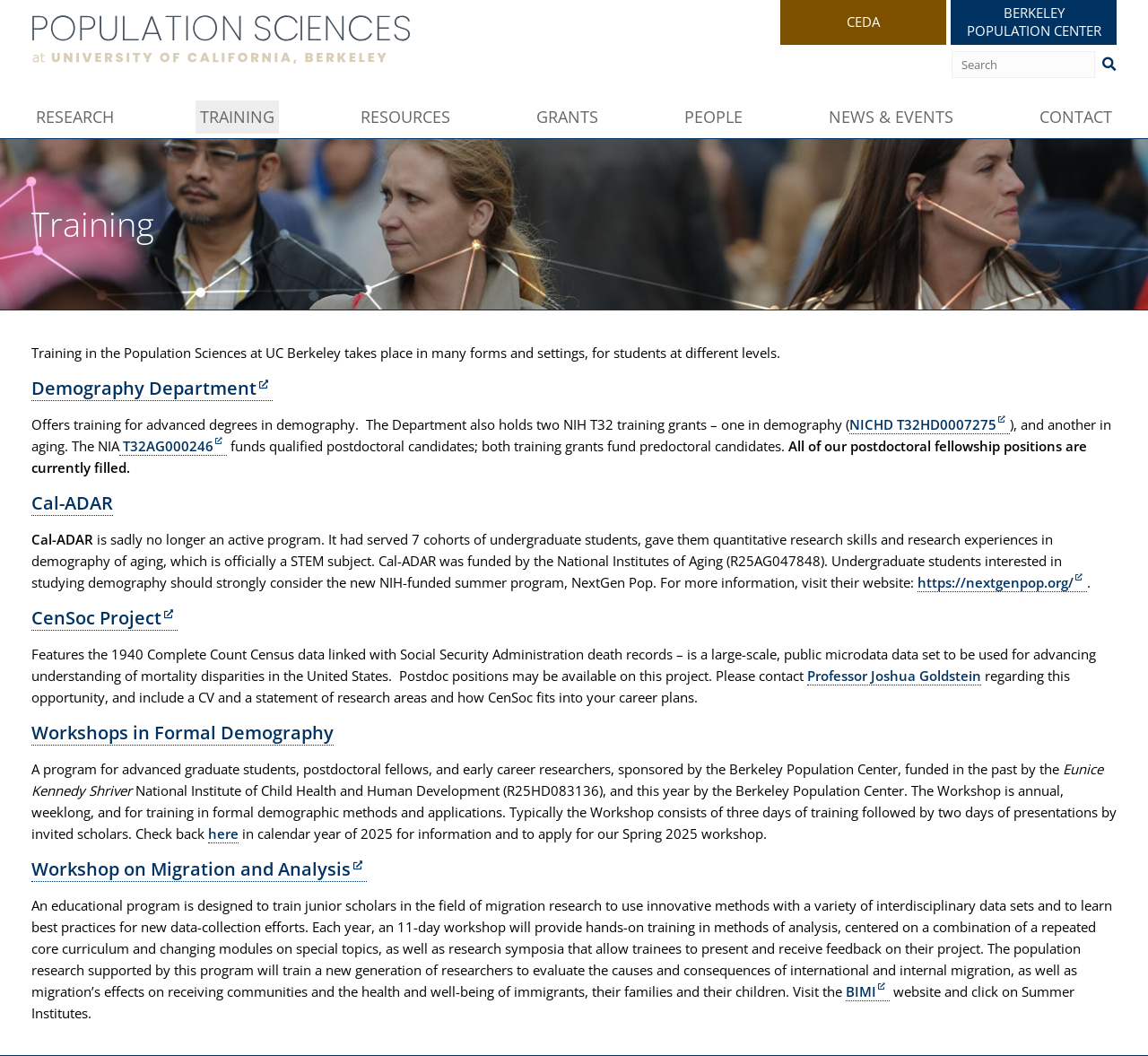Given the element description, predict the bounding box coordinates in the format (top-left x, top-left y, bottom-right x, bottom-right y). Make sure all values are between 0 and 1. Here is the element description: Workshops in Formal Demography

[0.027, 0.682, 0.291, 0.706]